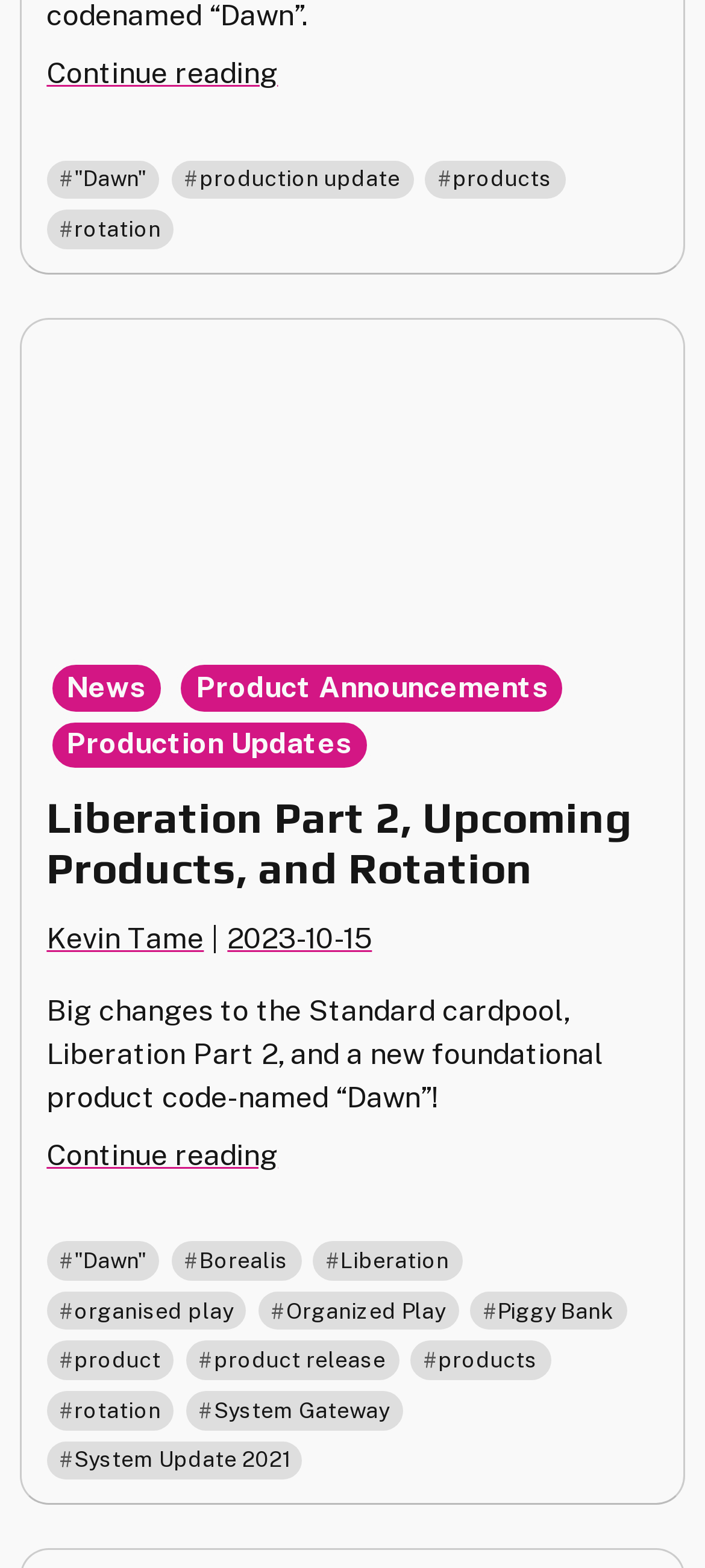Identify the bounding box coordinates of the region I need to click to complete this instruction: "Go to the 'Product Announcements' page".

[0.249, 0.42, 0.806, 0.457]